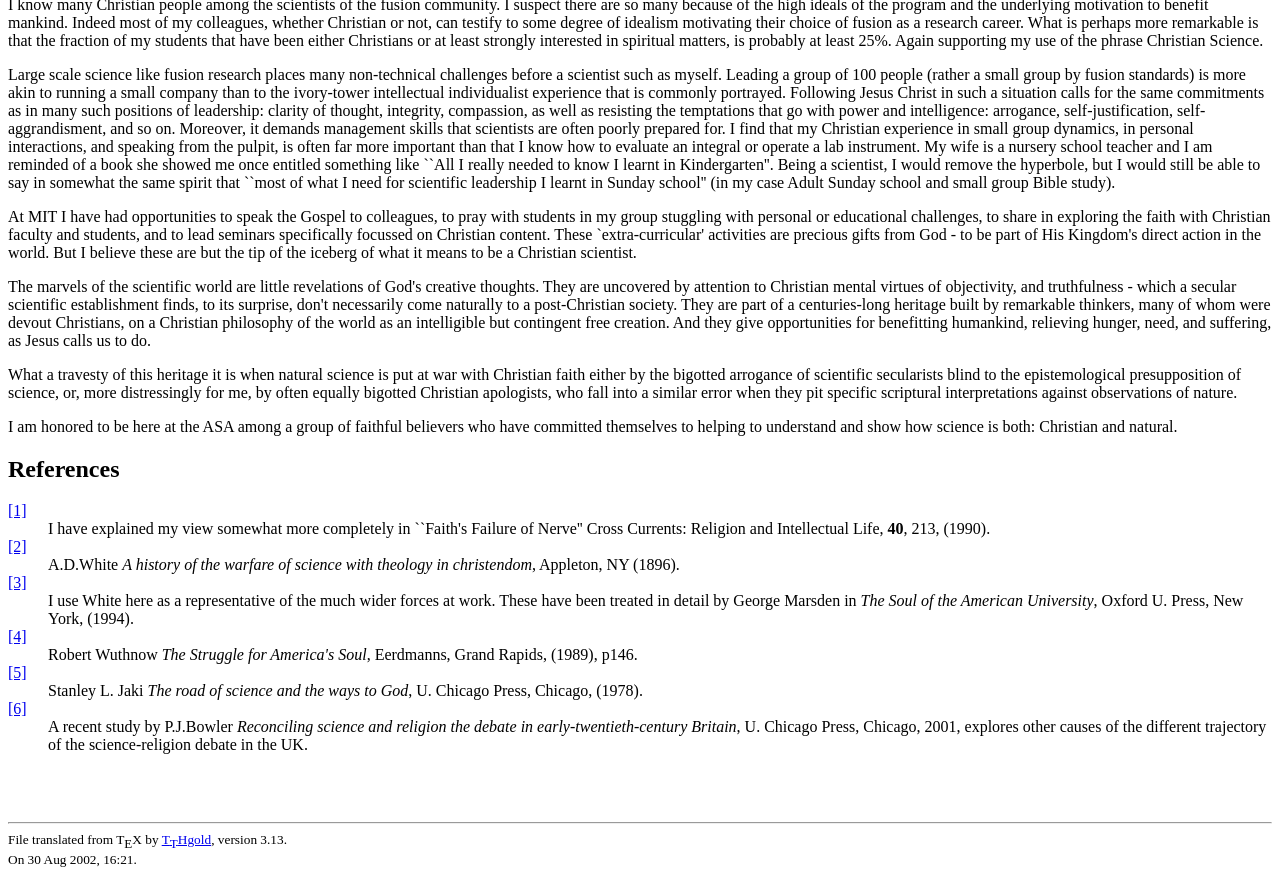Who is the author of 'A history of the warfare of science with theology in christendom'?
Using the image, provide a detailed and thorough answer to the question.

According to the reference list, A.D. White is the author of the book 'A history of the warfare of science with theology in christendom', published in 1896.